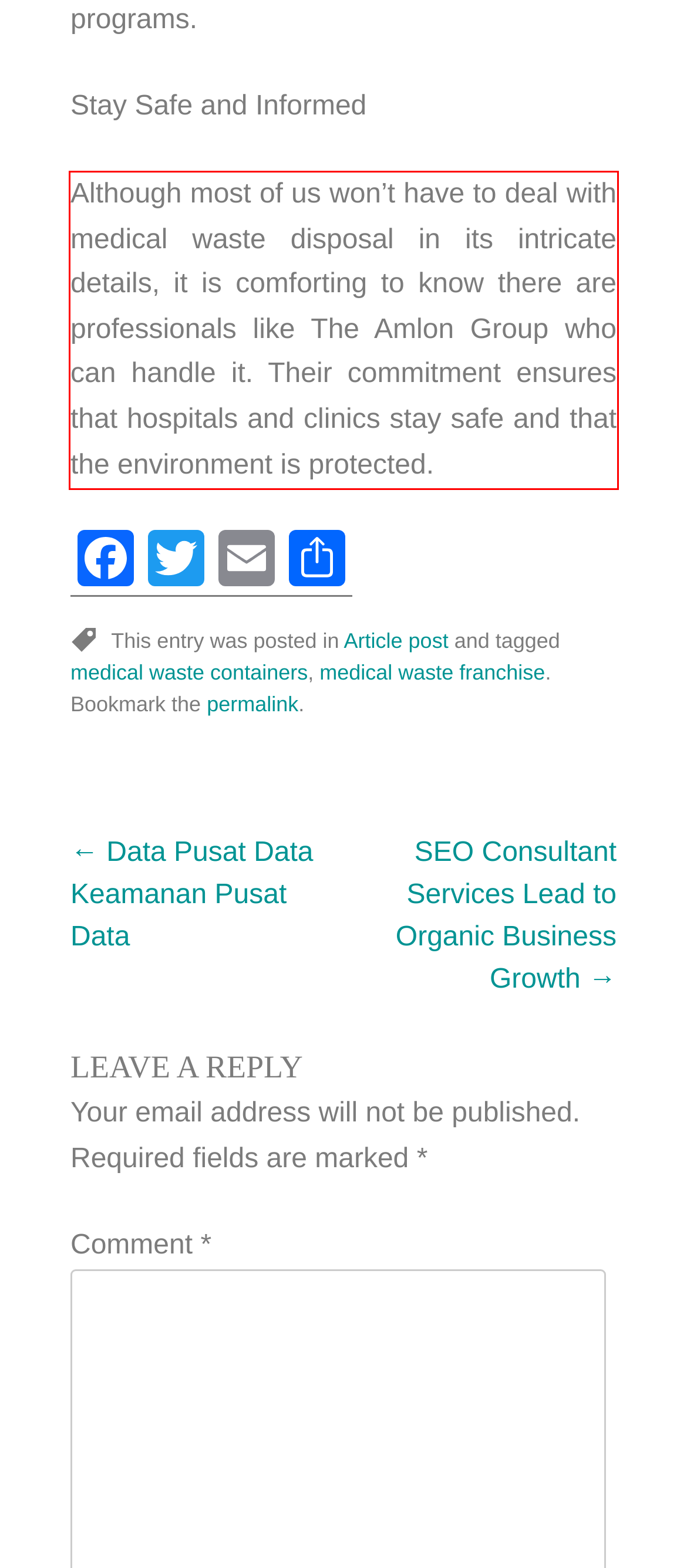Analyze the red bounding box in the provided webpage screenshot and generate the text content contained within.

Although most of us won’t have to deal with medical waste disposal in its intricate details, it is comforting to know there are professionals like The Amlon Group who can handle it. Their commitment ensures that hospitals and clinics stay safe and that the environment is protected.